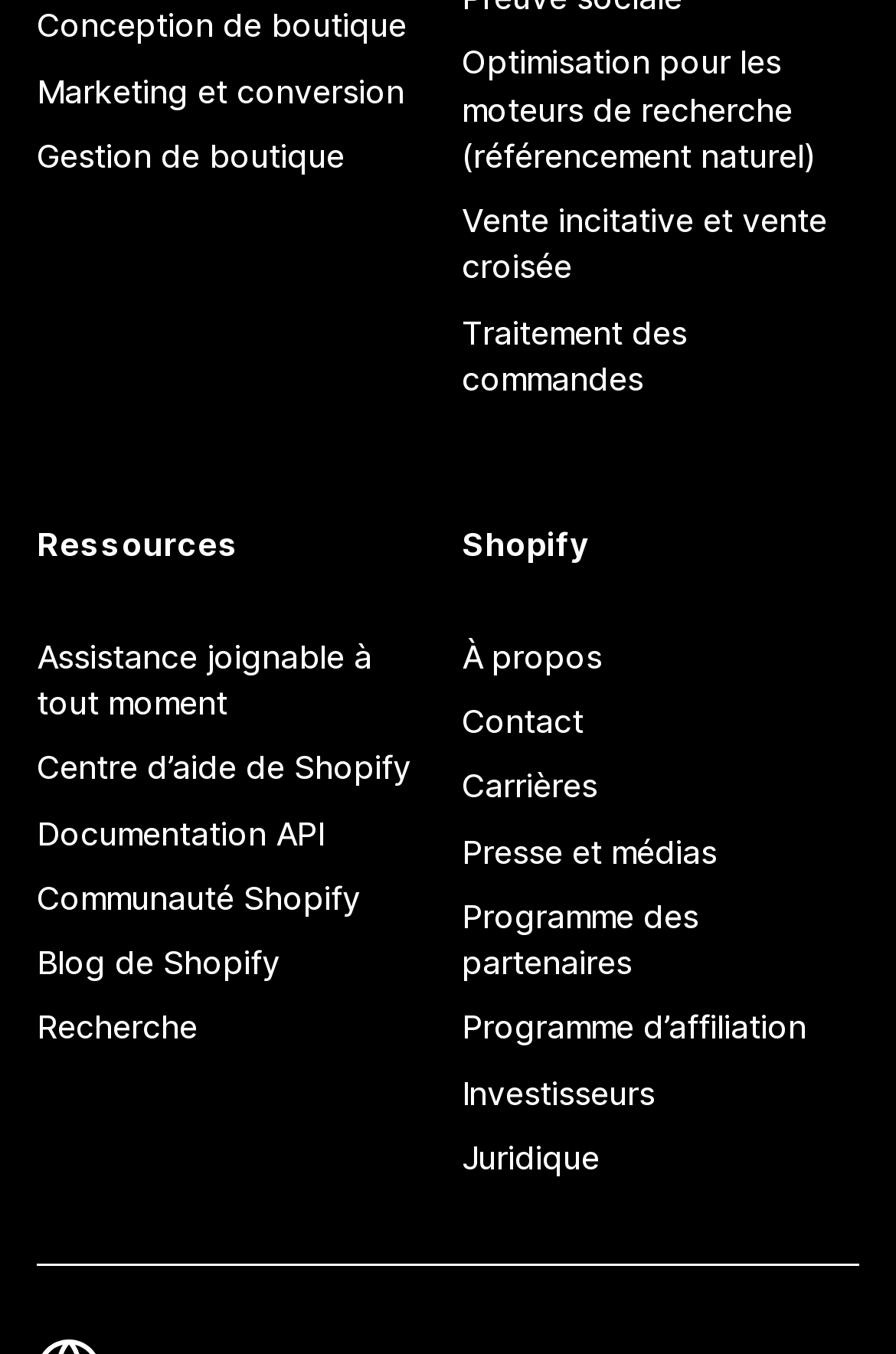How many links are under 'Shopify'?
Carefully analyze the image and provide a detailed answer to the question.

I counted the links under the heading 'Shopify' with ID 92, and there are 8 links in total, from 'À propos' to 'Juridique'.